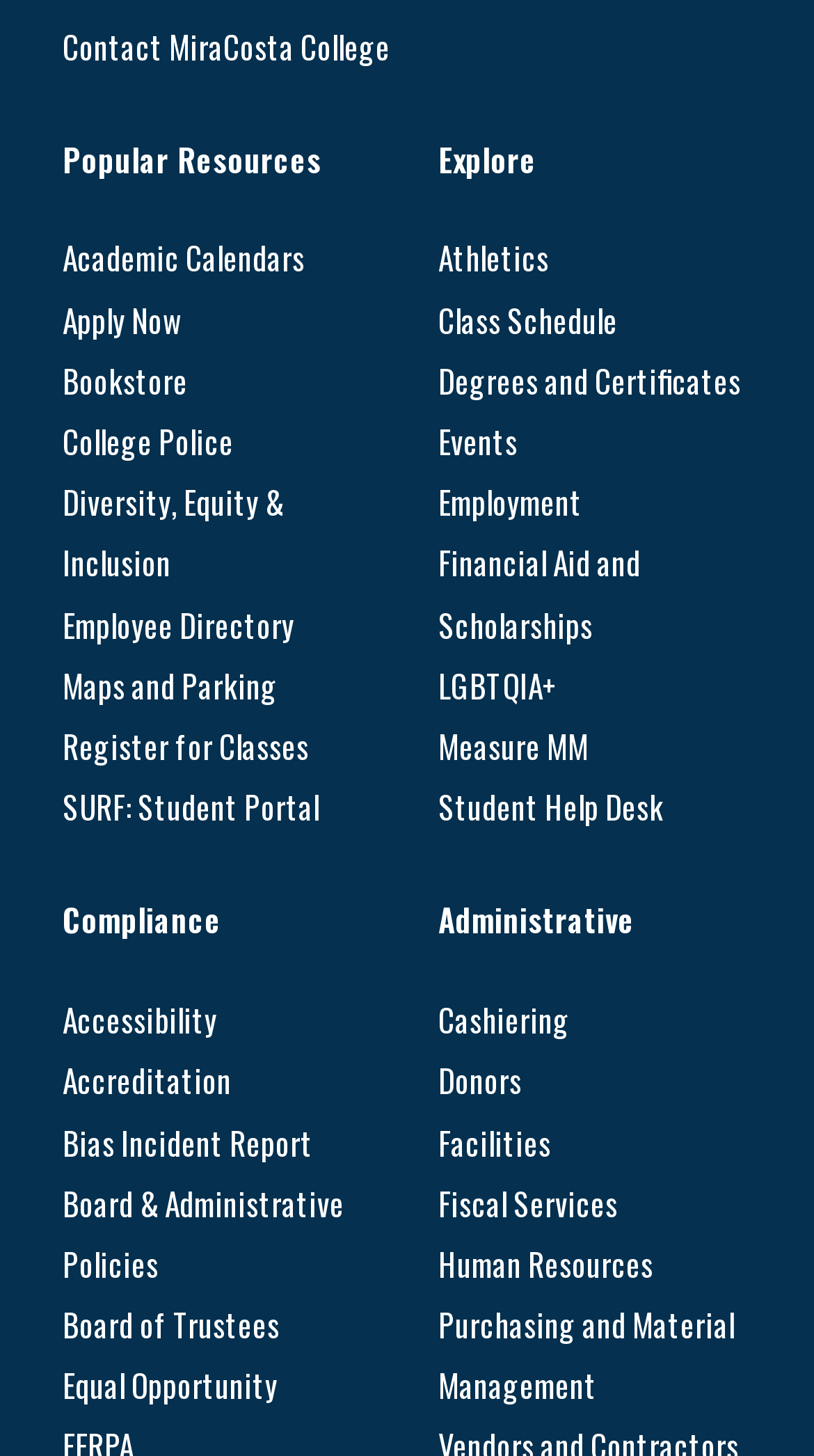Using the provided element description: "Financial Aid and Scholarships", identify the bounding box coordinates. The coordinates should be four floats between 0 and 1 in the order [left, top, right, bottom].

[0.538, 0.371, 0.787, 0.444]